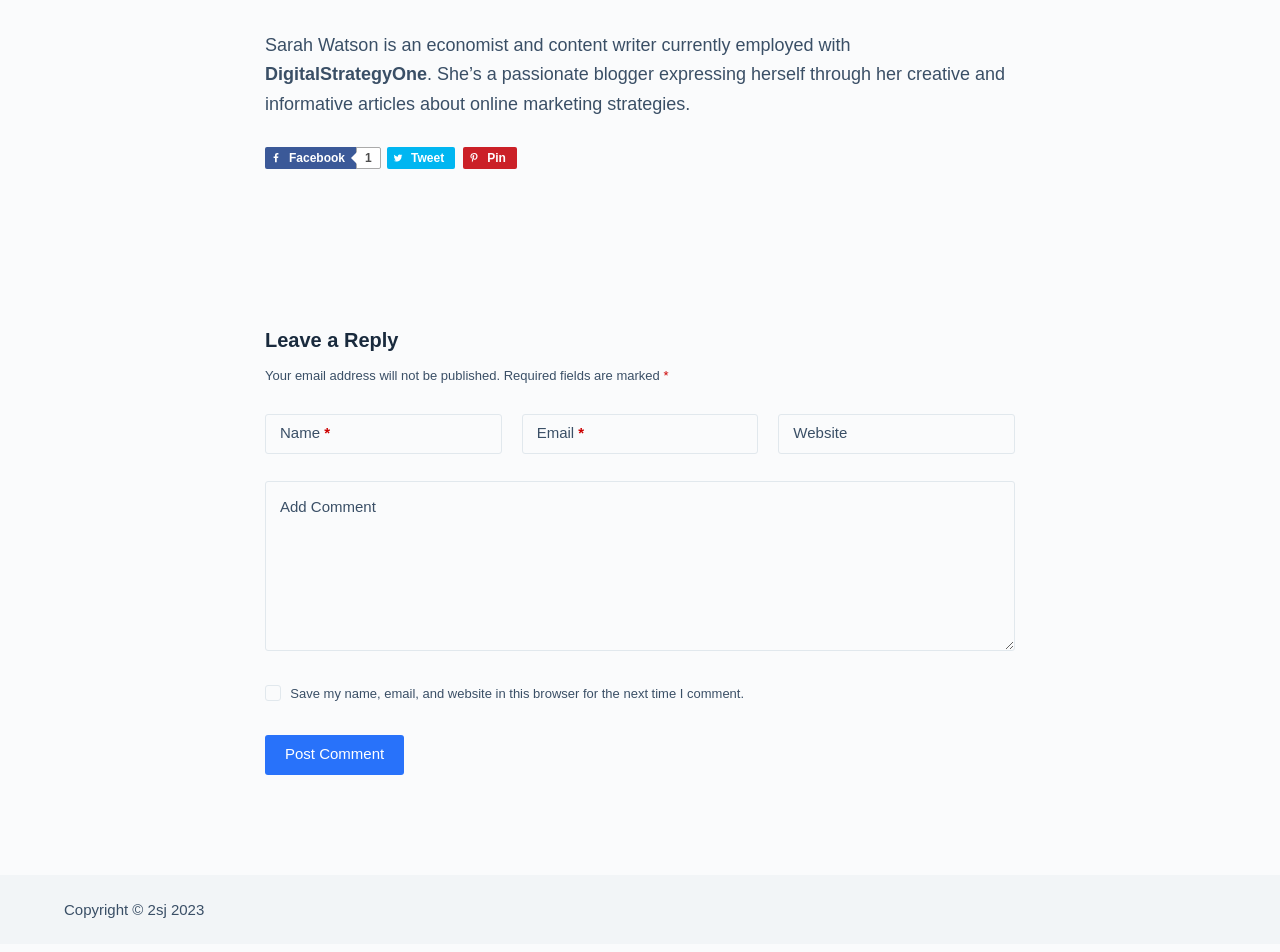Kindly determine the bounding box coordinates for the area that needs to be clicked to execute this instruction: "Enter your name".

[0.207, 0.435, 0.392, 0.477]